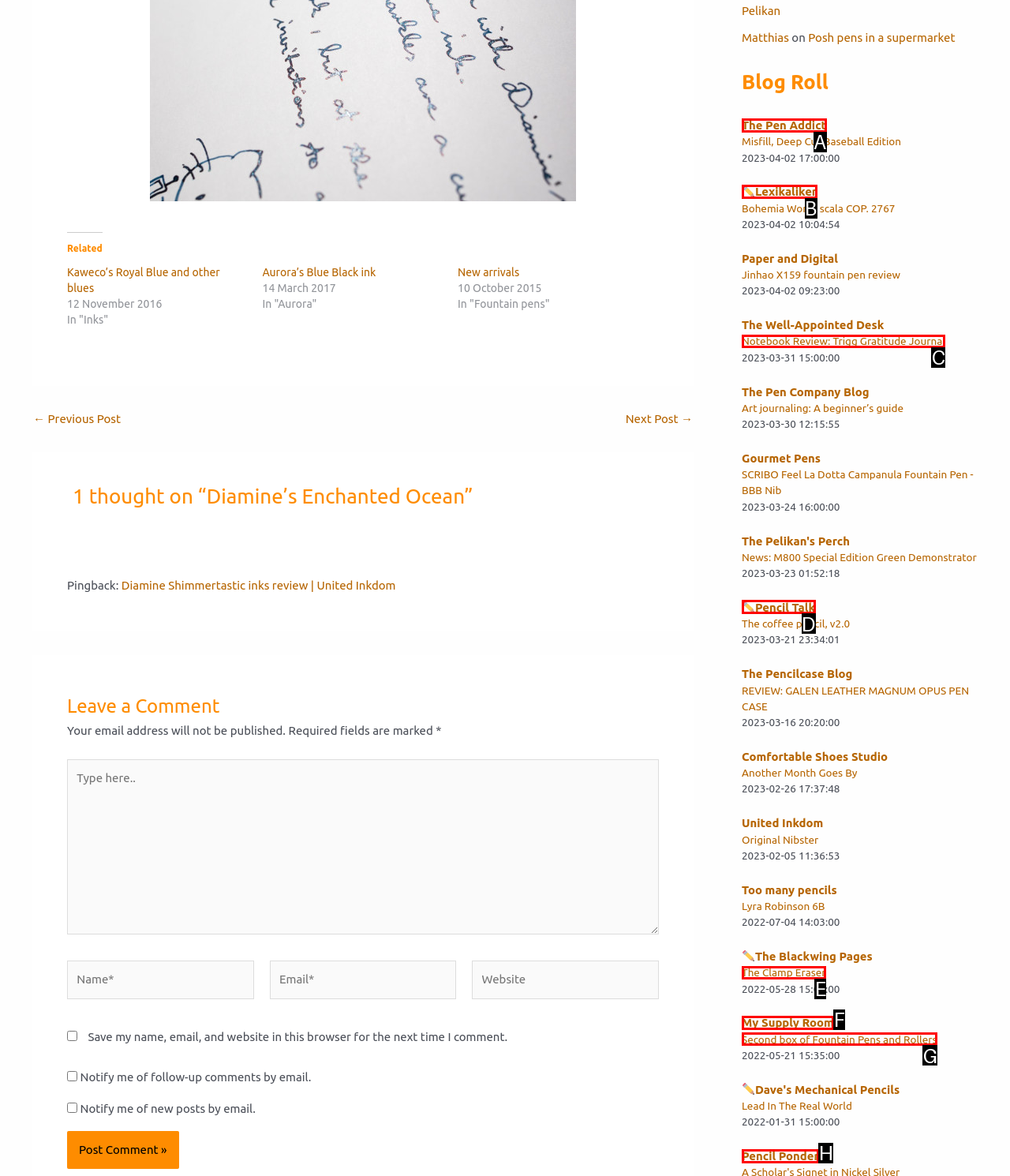Given the description: ️Lexikaliker, identify the matching HTML element. Provide the letter of the correct option.

B